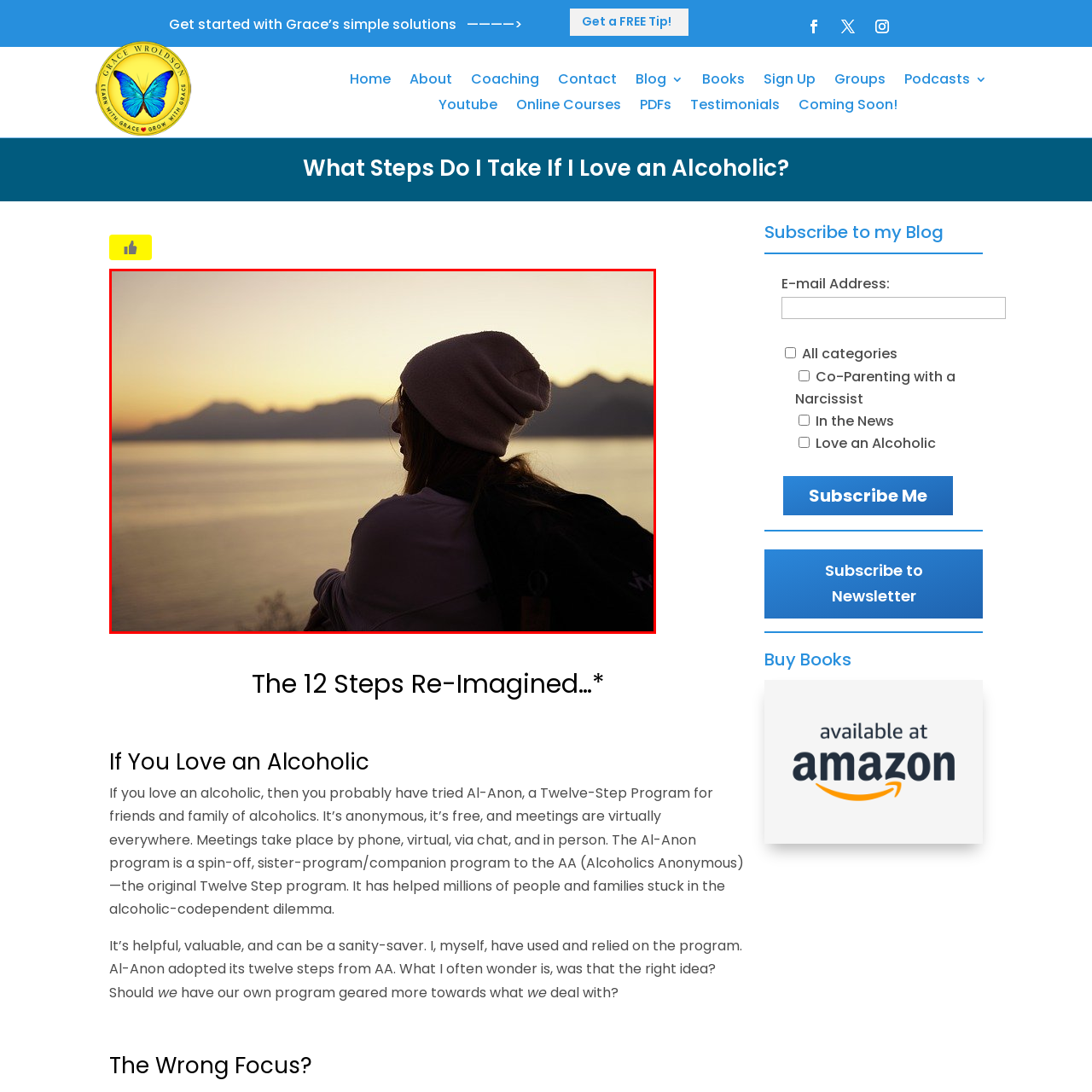Provide an elaborate description of the image marked by the red boundary.

The image features a lone woman gazing thoughtfully over a serene body of water at sunset. She is wearing a soft, light-colored beanie and a casual, long-sleeved top, which suggests an atmosphere of comfort and contemplation. The gentle hues of the setting sun create a warm glow on the horizon, illuminating the distant mountains while casting a tranquil reflection on the water's surface. The woman, seen in profile, appears to be lost in thought, perhaps reflecting on personal challenges or seeking clarity—evoking a sense of introspection often associated with moments of solitude in nature. Her backpack indicates a journey, possibly symbolizing her emotional or personal growth as she navigates through life’s complexities, particularly in connection to themes of support and recovery, as mentioned in the surrounding content.